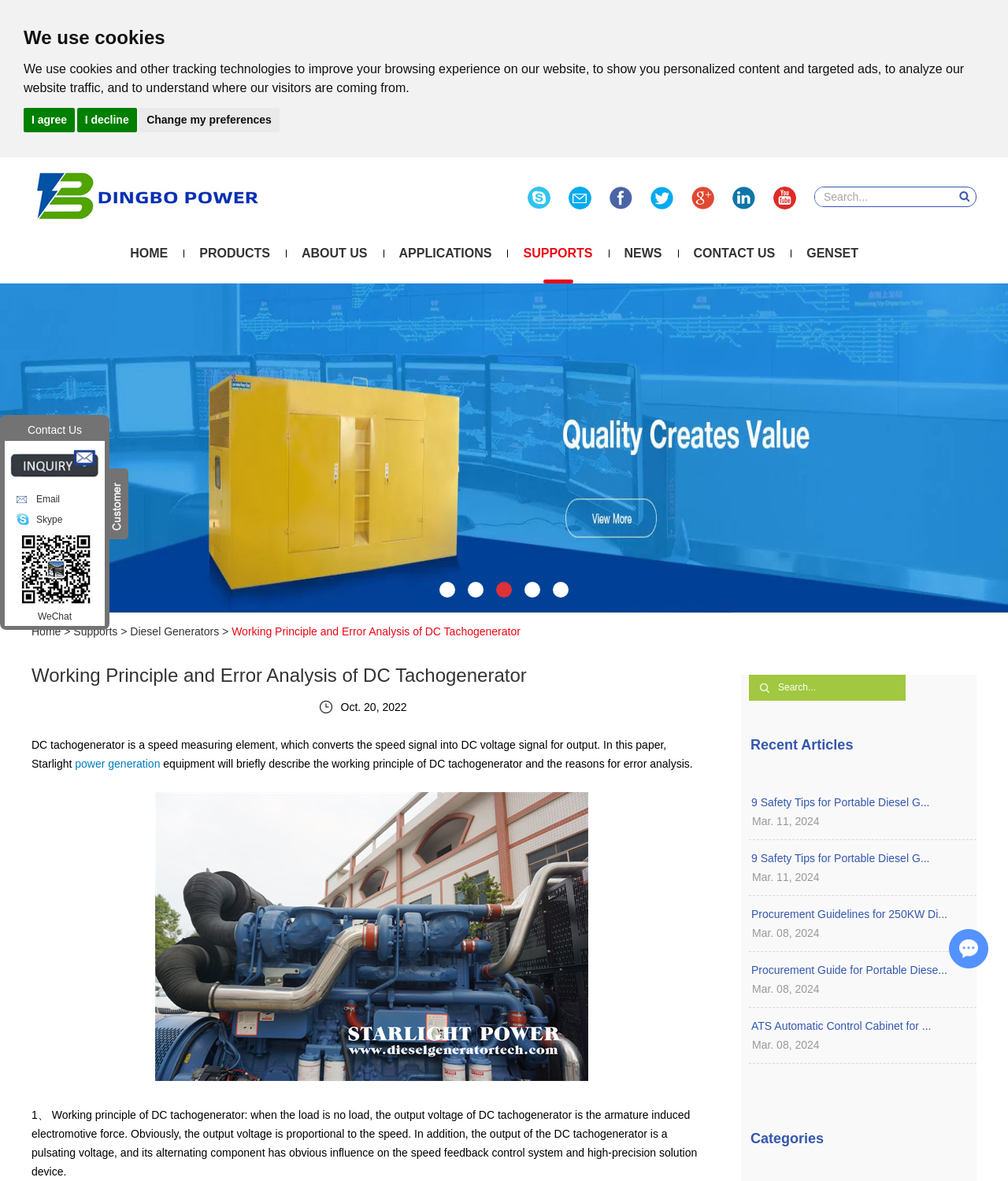What is the function of the button with the text 'I agree'?
Answer the question with a single word or phrase by looking at the picture.

To agree to cookies and tracking technologies